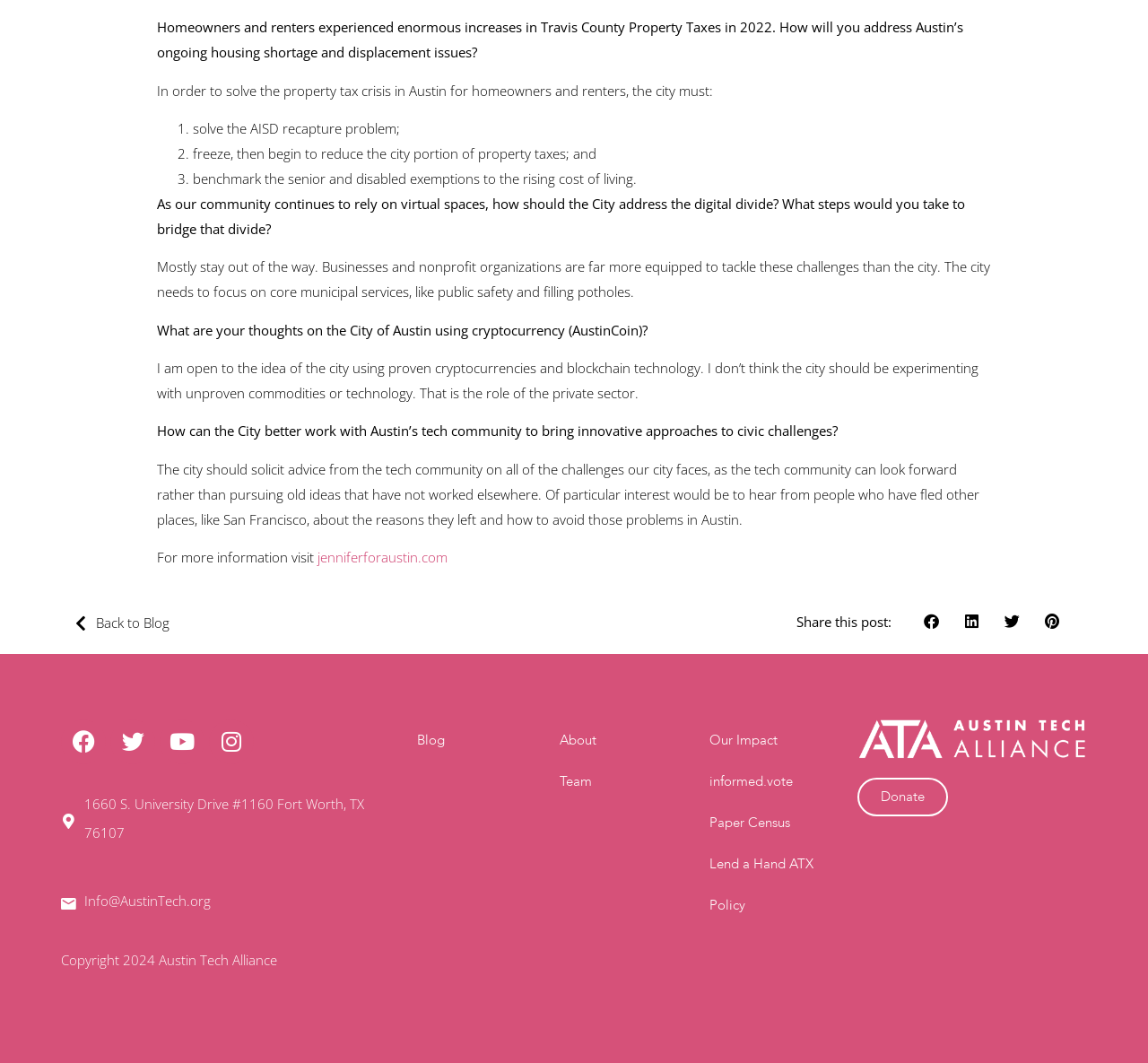For the element described, predict the bounding box coordinates as (top-left x, top-left y, bottom-right x, bottom-right y). All values should be between 0 and 1. Element description: Our Impact

[0.603, 0.676, 0.731, 0.715]